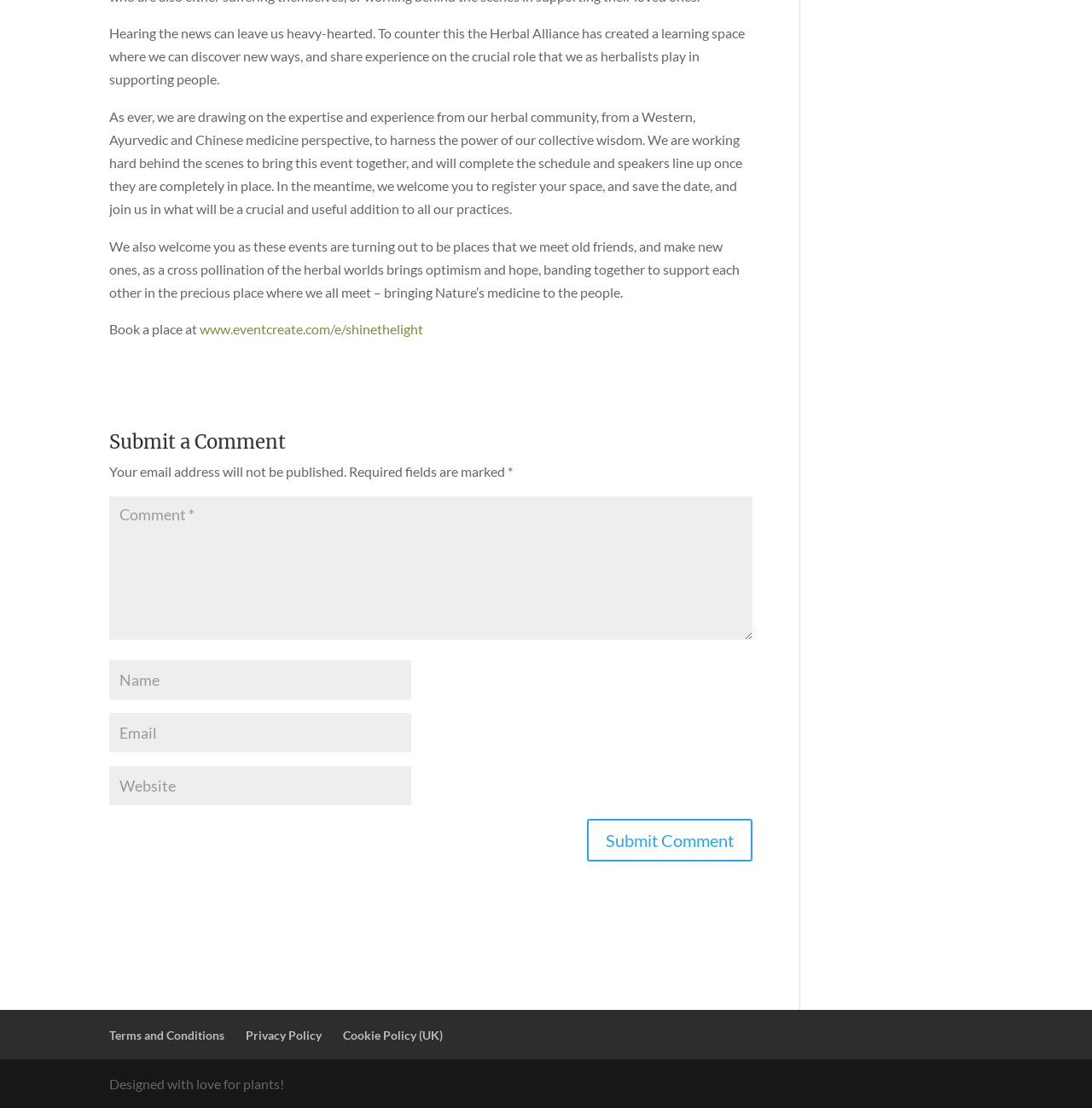Identify the bounding box coordinates of the clickable region necessary to fulfill the following instruction: "Register for the event". The bounding box coordinates should be four float numbers between 0 and 1, i.e., [left, top, right, bottom].

[0.183, 0.29, 0.388, 0.304]